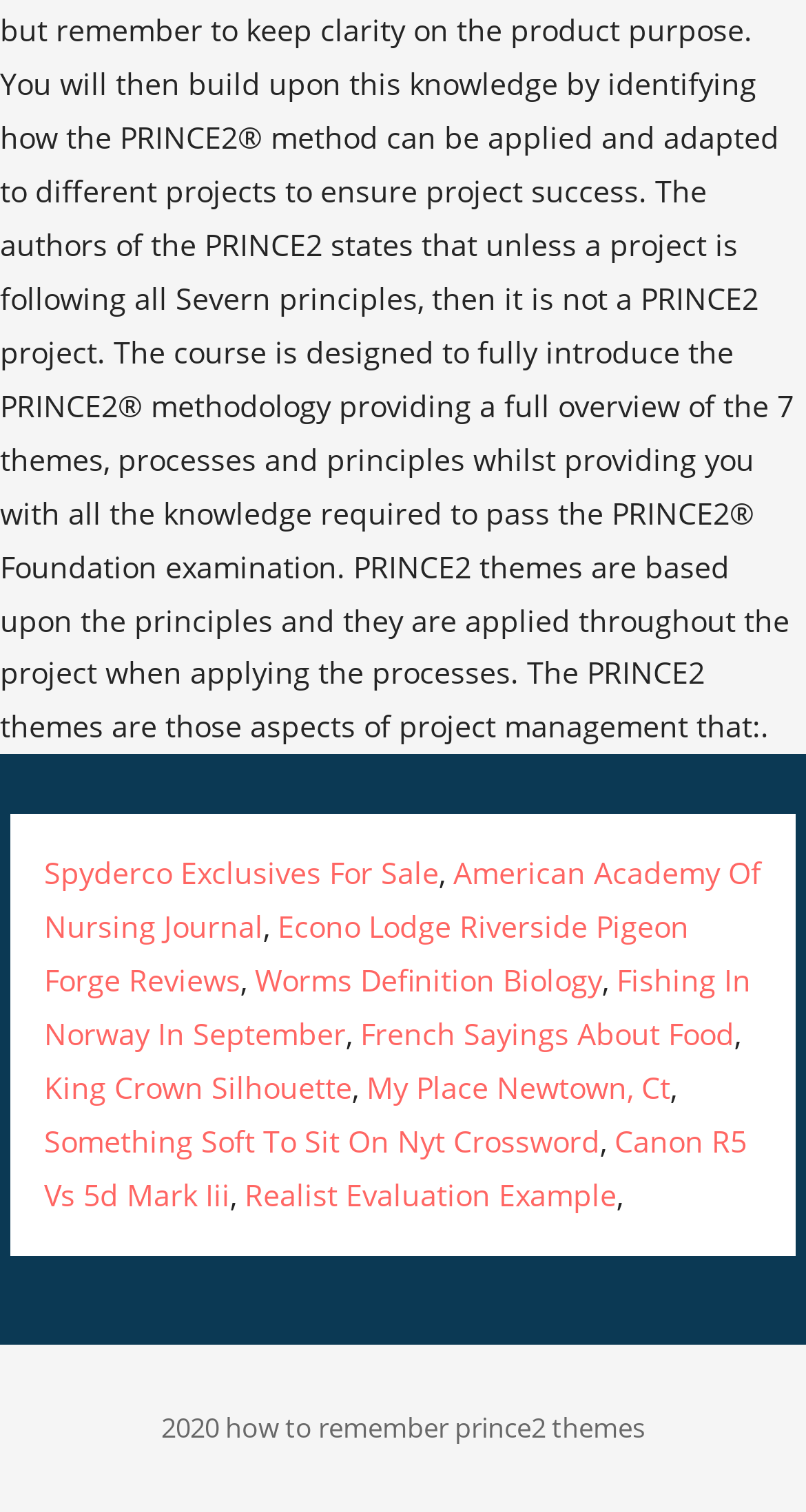Locate the bounding box coordinates of the clickable element to fulfill the following instruction: "Click on Spyderco Exclusives For Sale". Provide the coordinates as four float numbers between 0 and 1 in the format [left, top, right, bottom].

[0.055, 0.564, 0.545, 0.59]